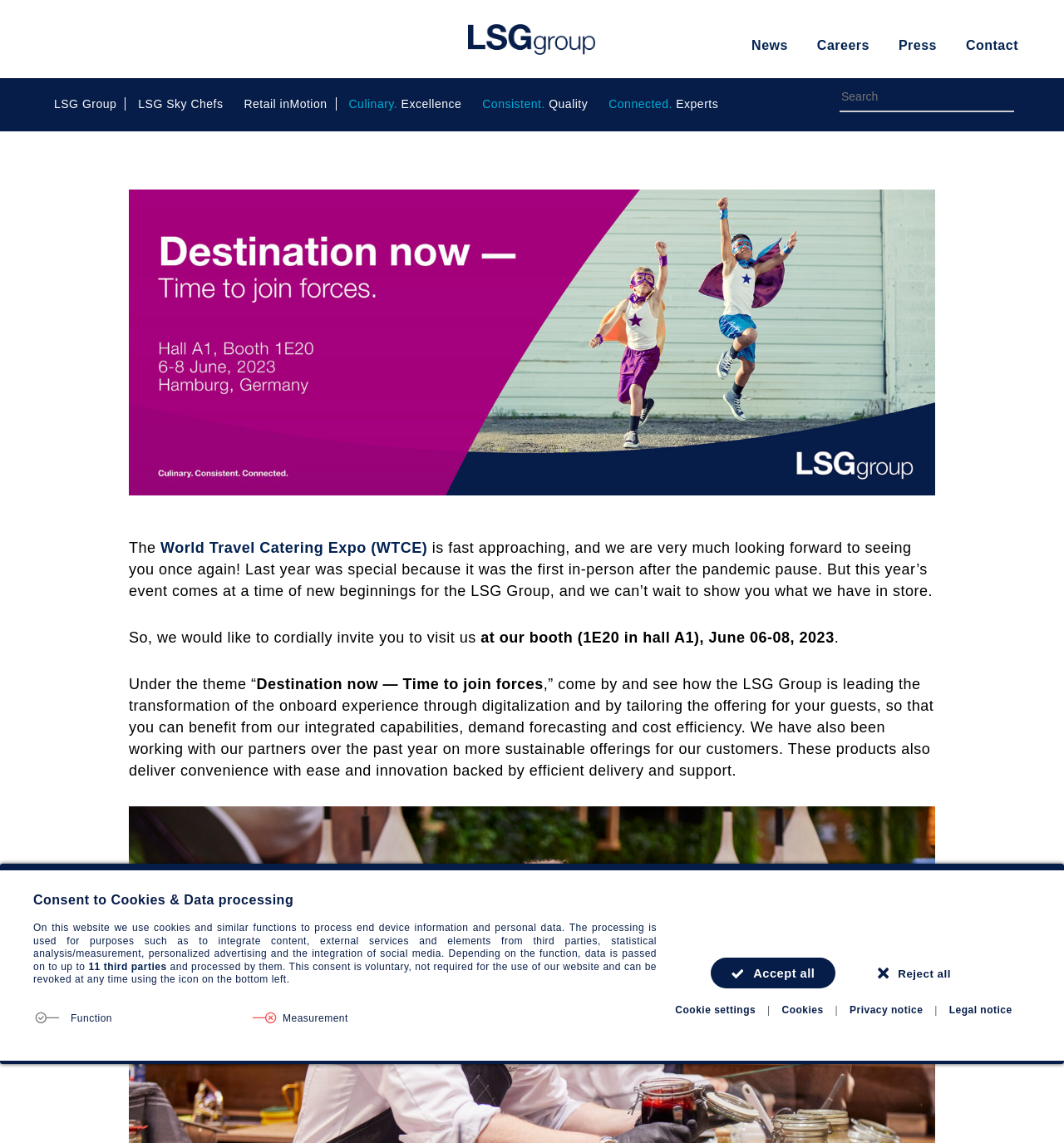Please look at the image and answer the question with a detailed explanation: What is the theme of the event?

I found the answer by reading the text content of the webpage, specifically the sentence 'Under the theme “Destination now — Time to join forces”' which mentions the theme of the event.